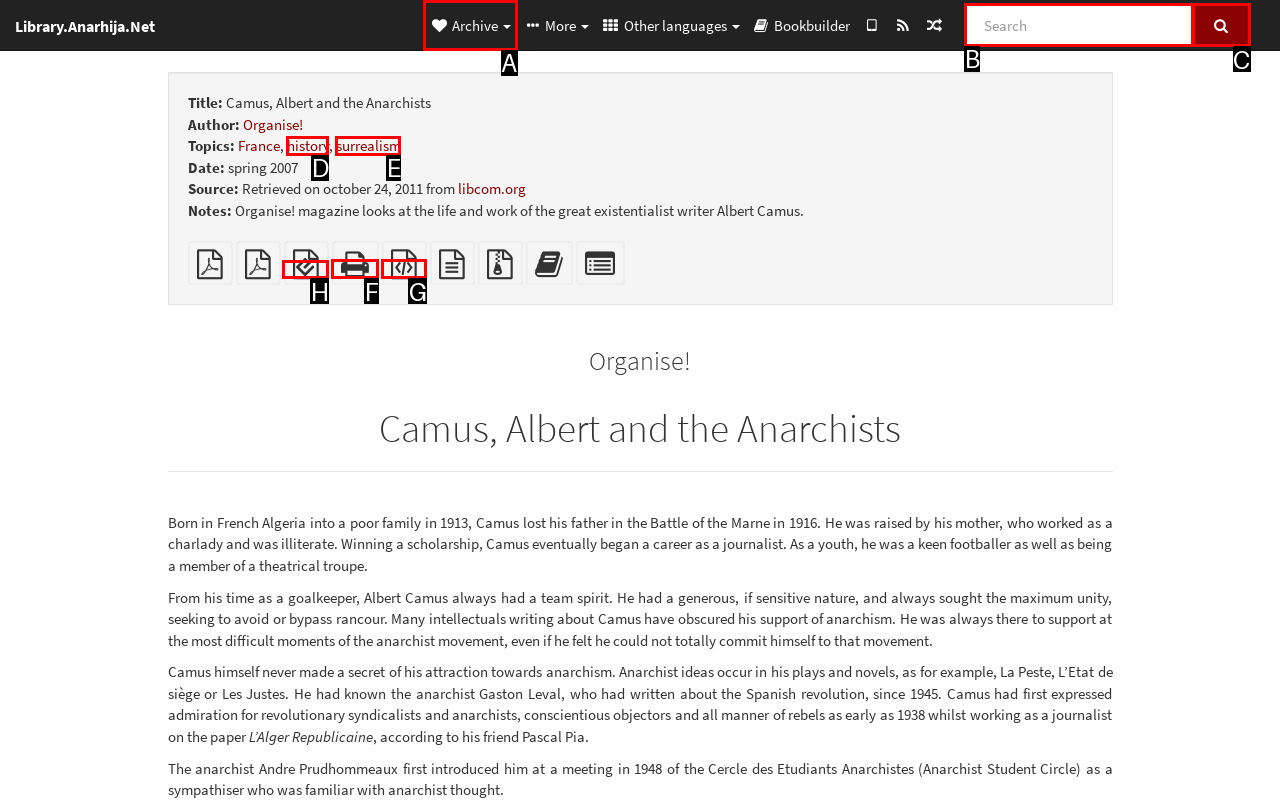Determine the HTML element to click for the instruction: View the EPUB version.
Answer with the letter corresponding to the correct choice from the provided options.

H